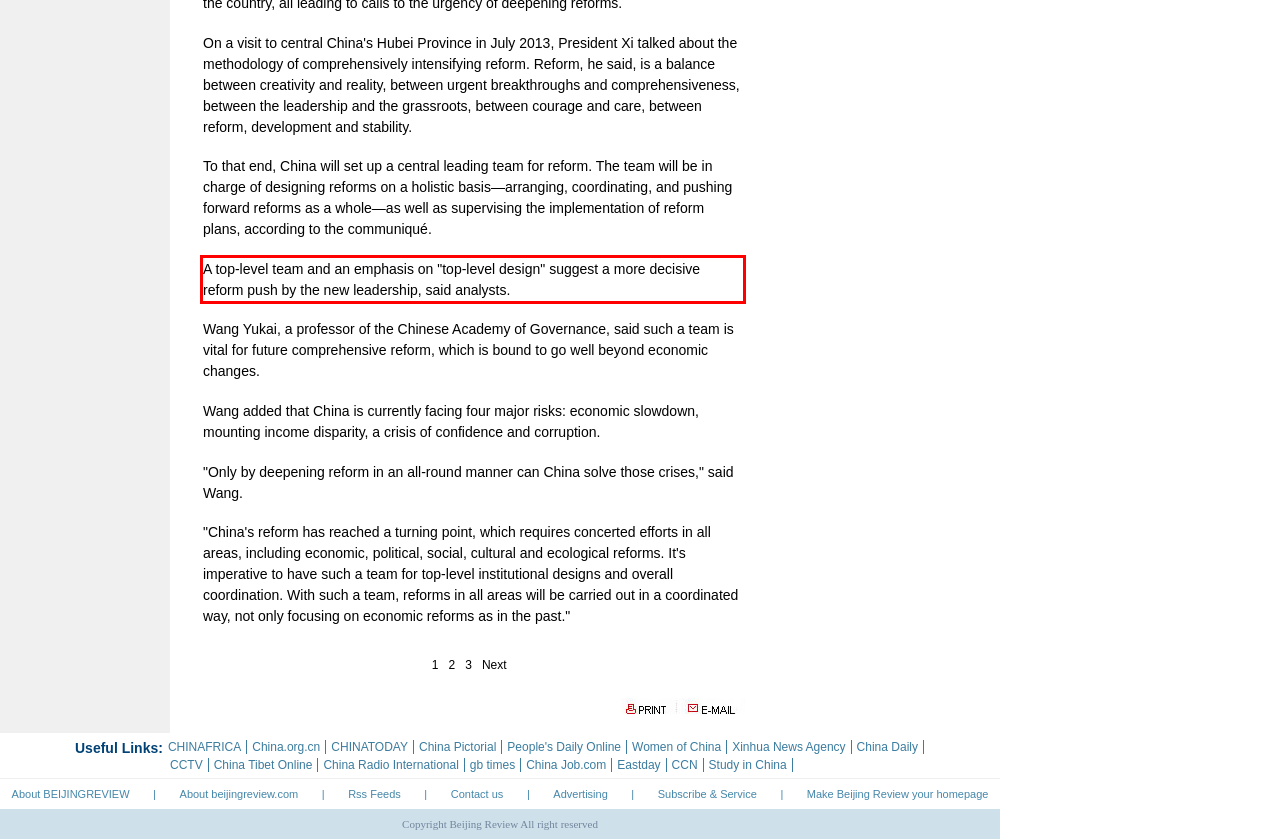Look at the provided screenshot of the webpage and perform OCR on the text within the red bounding box.

A top-level team and an emphasis on "top-level design" suggest a more decisive reform push by the new leadership, said analysts.